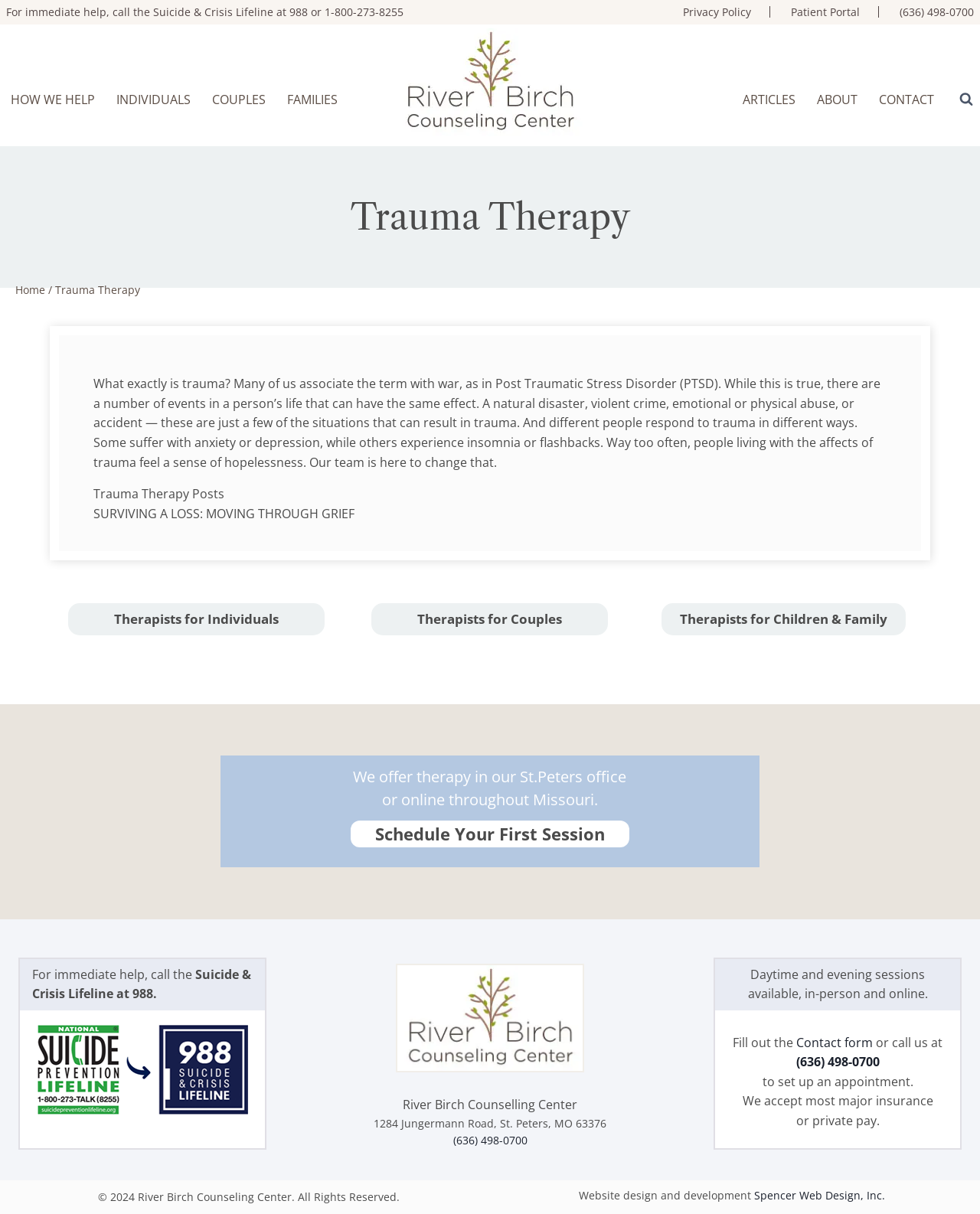Identify the coordinates of the bounding box for the element that must be clicked to accomplish the instruction: "Schedule Your First Session".

[0.358, 0.676, 0.642, 0.698]